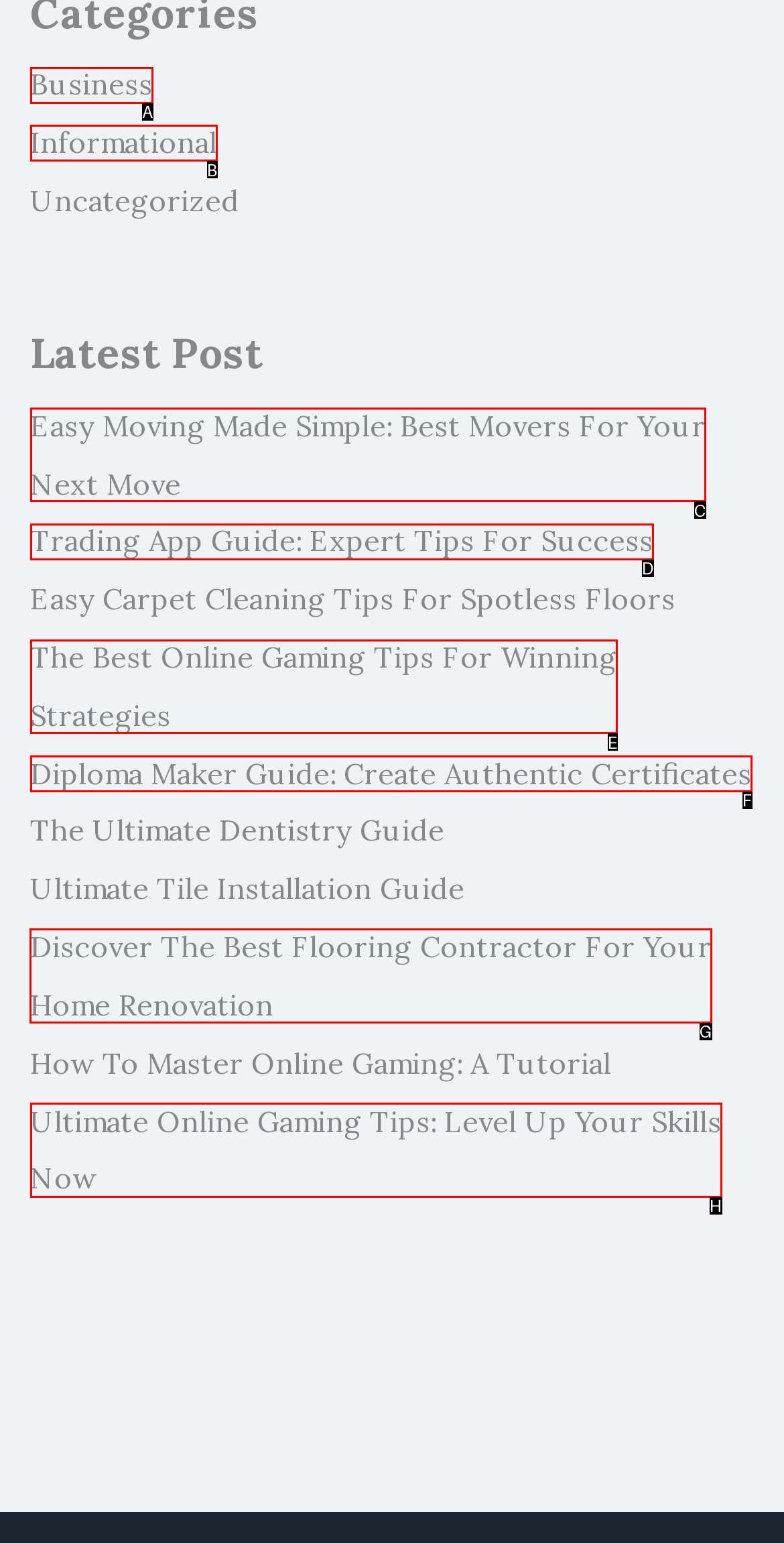Determine which UI element you should click to perform the task: Learn about the Best Flooring Contractor For Your Home Renovation
Provide the letter of the correct option from the given choices directly.

G